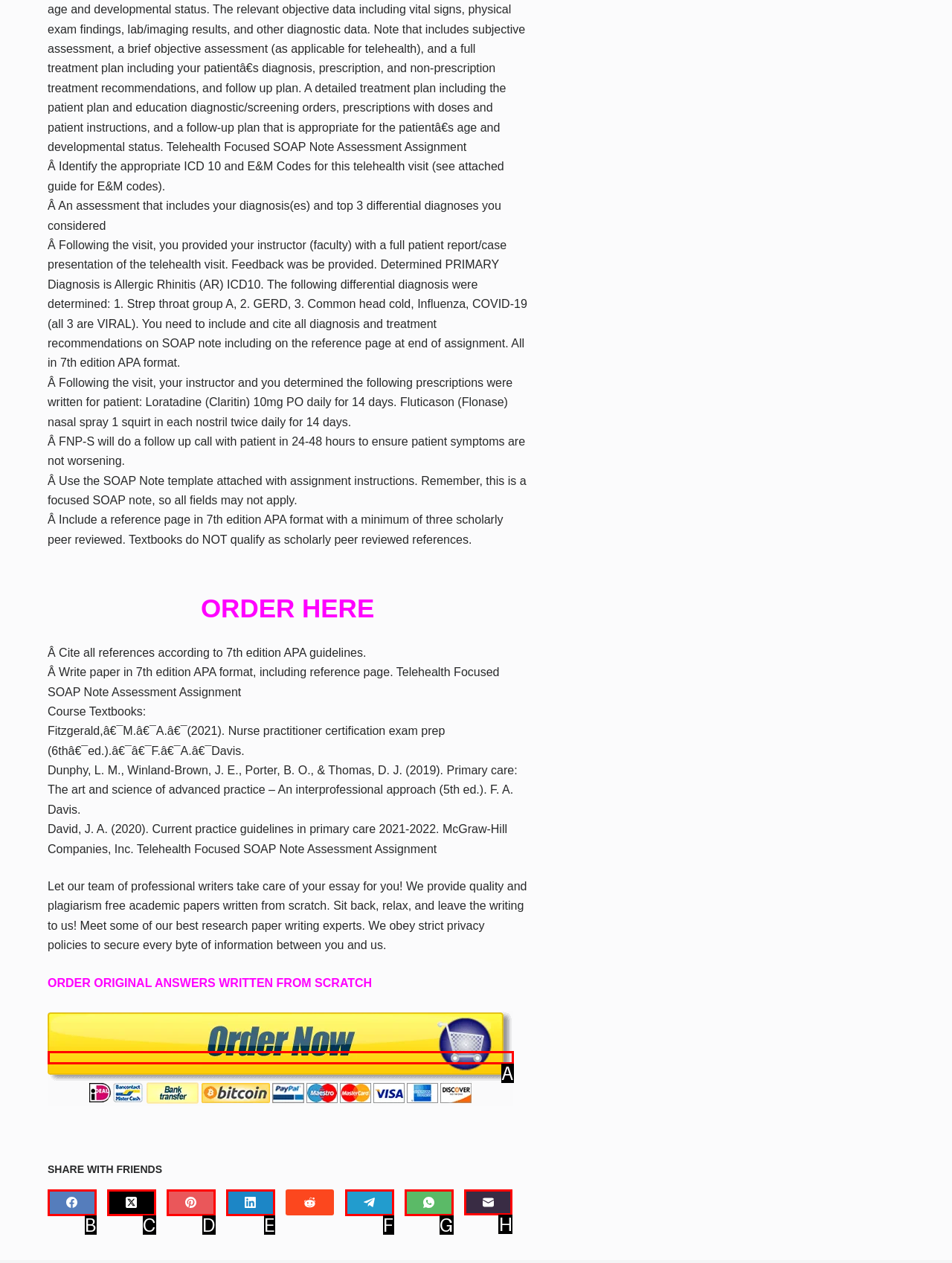Point out the UI element to be clicked for this instruction: Click the 'Email' link. Provide the answer as the letter of the chosen element.

H